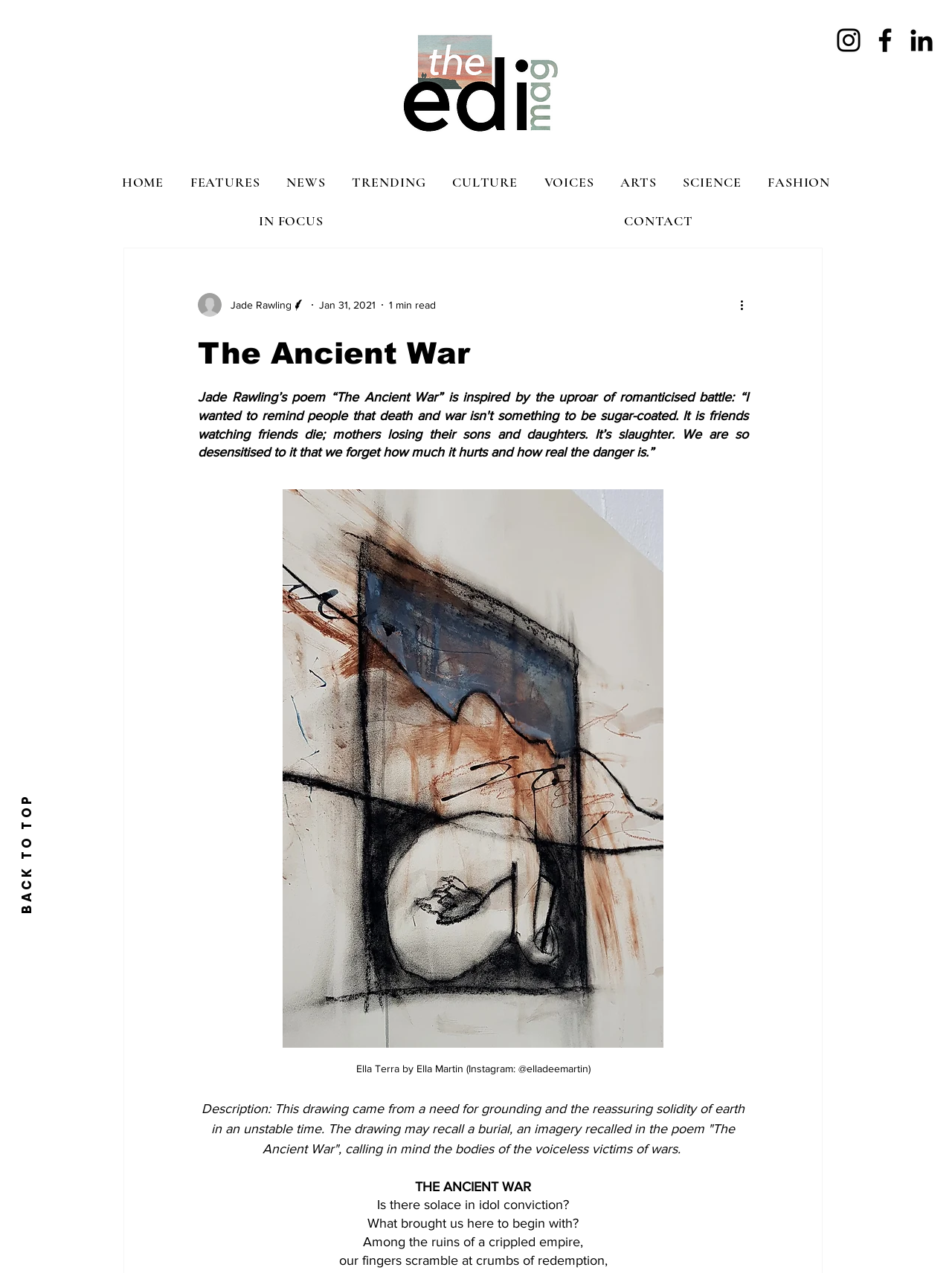Locate and extract the headline of this webpage.

The Ancient War